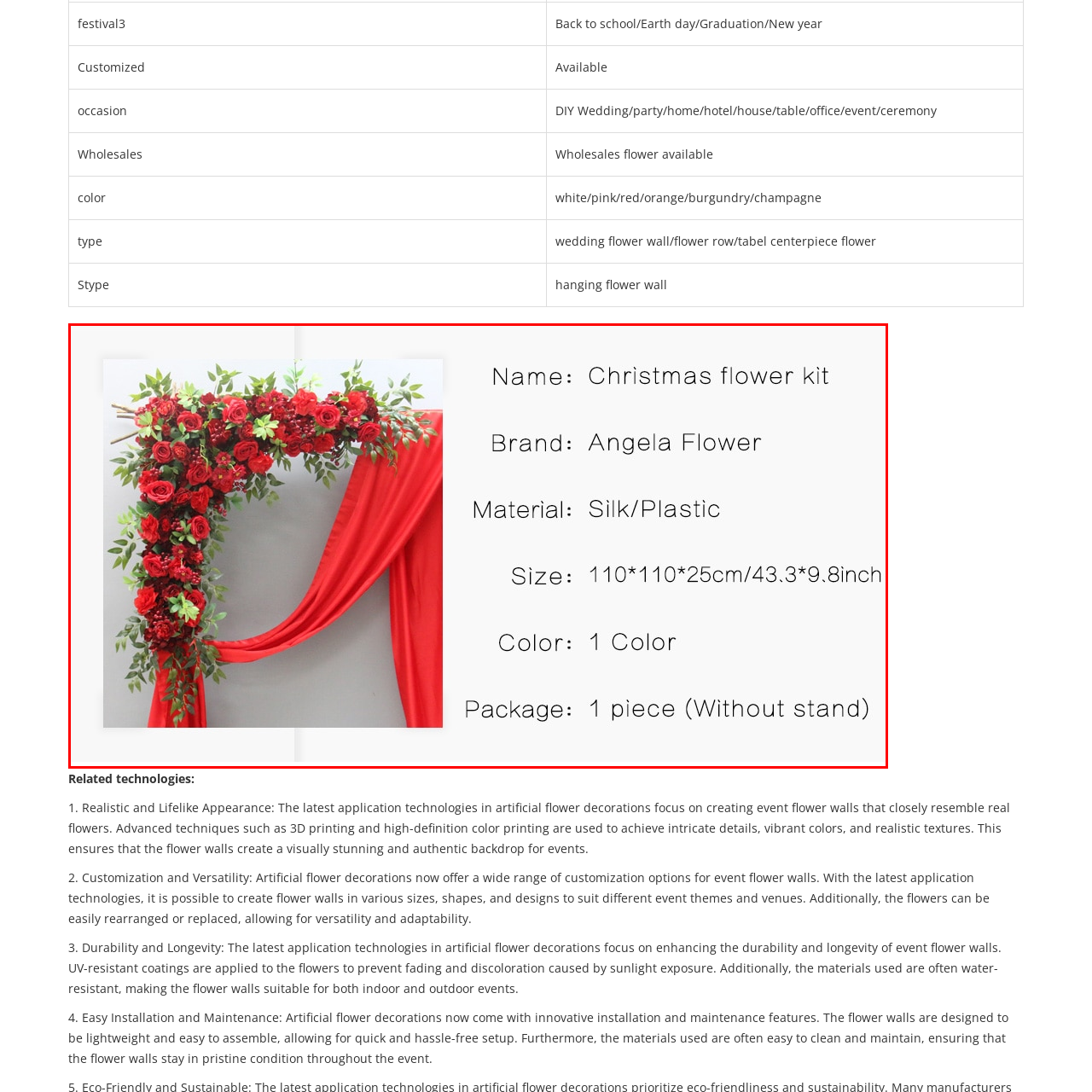Generate an in-depth caption for the image enclosed by the red boundary.

This image showcases a beautifully arranged "Christmas flower kit" by Angela Flower, featuring a striking display of red roses and lush greenery. The floral design is enhanced by a rich, flowing red drapery that complements the vibrant colors of the flowers. Made from silk and plastic, the arrangement measures 110 cm × 110 cm × 25 cm (approximately 43.3 inches × 9.8 inches), making it a versatile decoration choice for various event themes. The kit is provided in a single color option and comes packaged as one piece without a stand, ideal for easy setup and customization in festive settings. This flower arrangement is perfect for enhancing the aesthetic appeal of weddings, parties, or holiday celebrations.